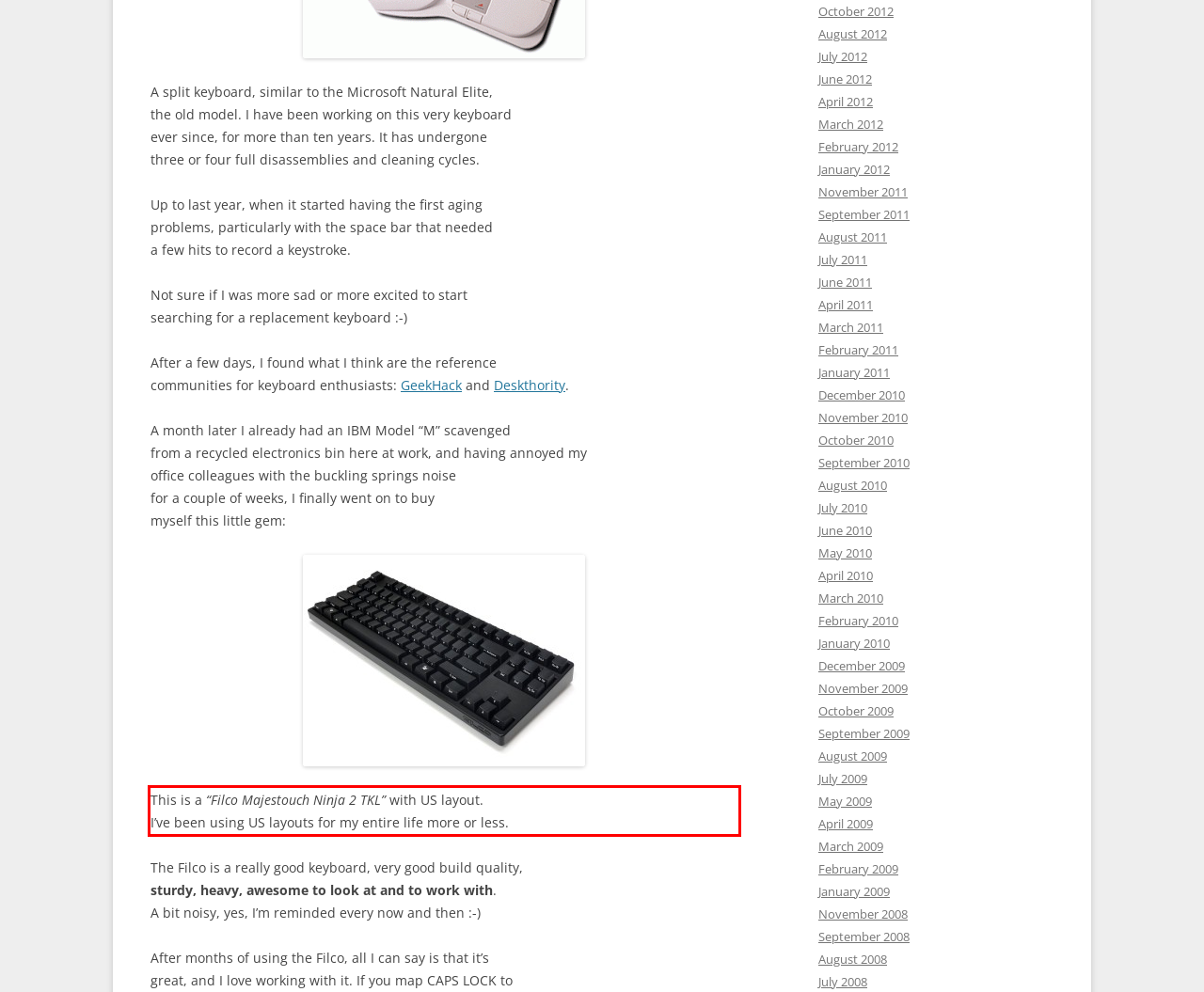Analyze the screenshot of the webpage and extract the text from the UI element that is inside the red bounding box.

This is a “Filco Majestouch Ninja 2 TKL” with US layout. I’ve been using US layouts for my entire life more or less.